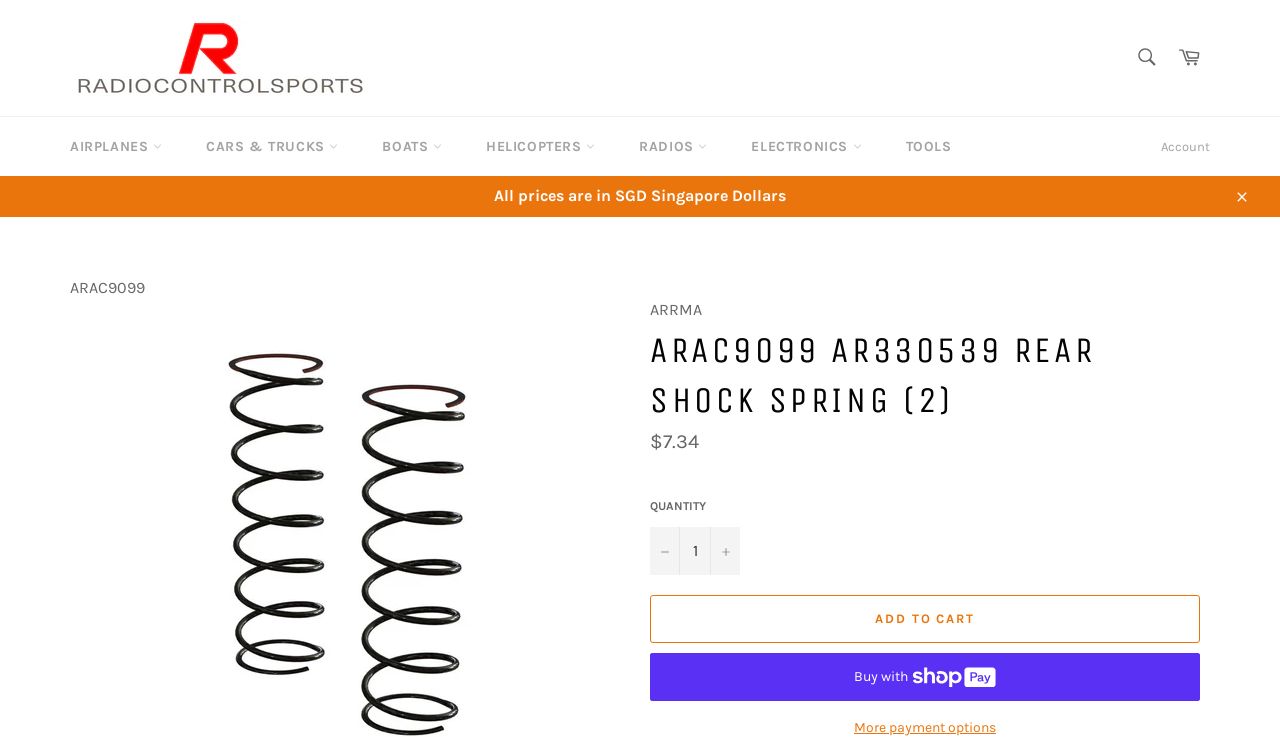Indicate the bounding box coordinates of the element that needs to be clicked to satisfy the following instruction: "Go to Cart". The coordinates should be four float numbers between 0 and 1, i.e., [left, top, right, bottom].

[0.912, 0.048, 0.945, 0.109]